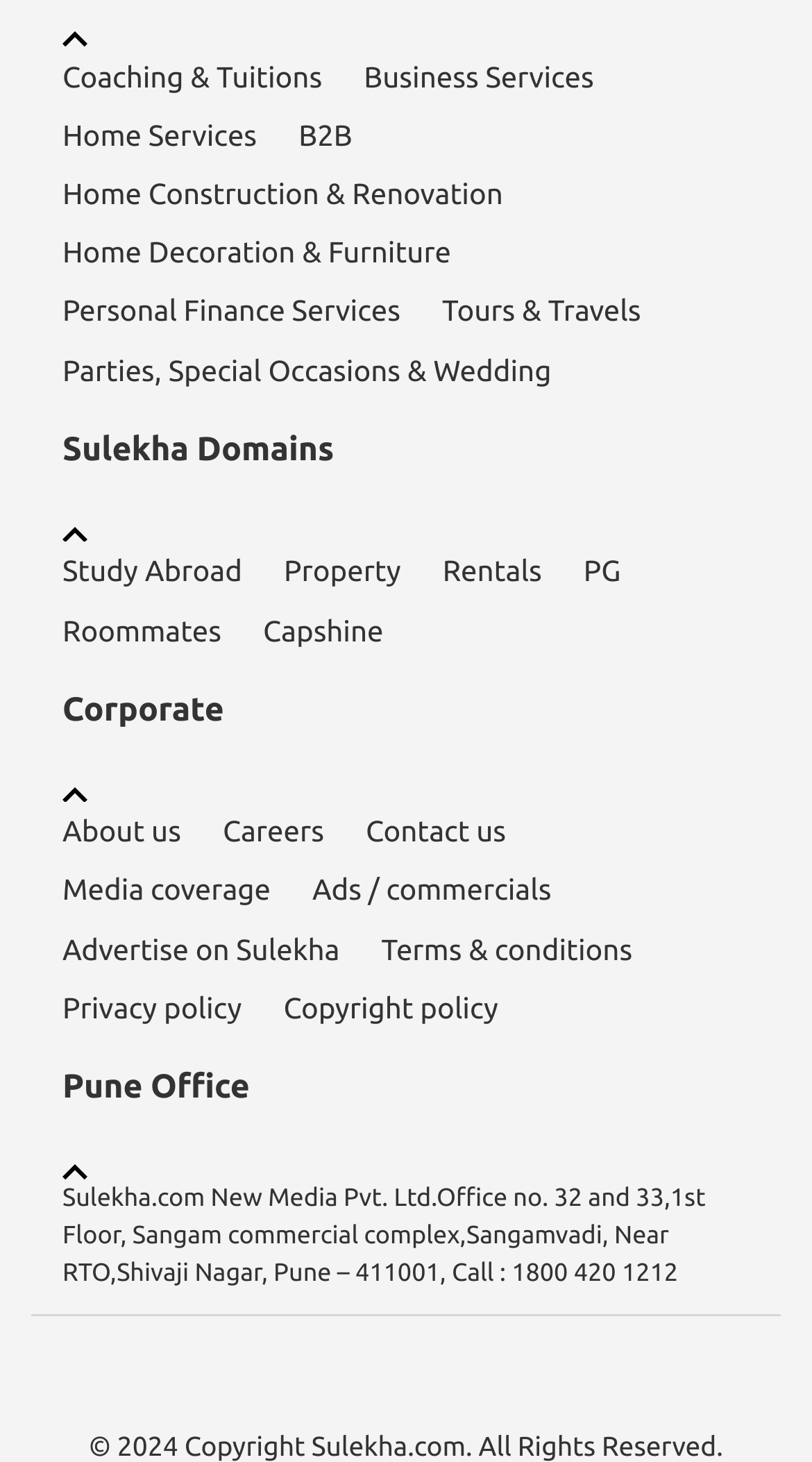Specify the bounding box coordinates of the region I need to click to perform the following instruction: "Click on Contact us". The coordinates must be four float numbers in the range of 0 to 1, i.e., [left, top, right, bottom].

[0.45, 0.549, 0.623, 0.589]